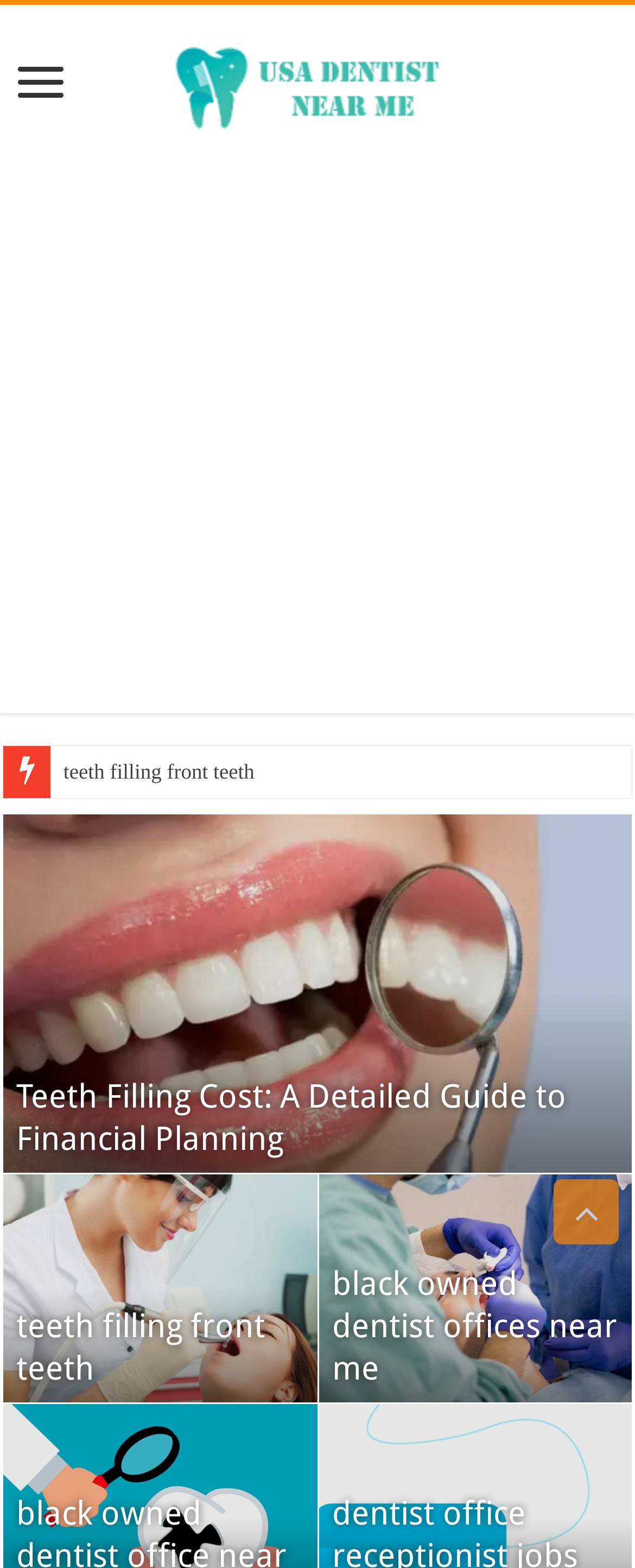Locate the bounding box of the user interface element based on this description: "teeth filling front teeth".

[0.005, 0.749, 0.5, 0.894]